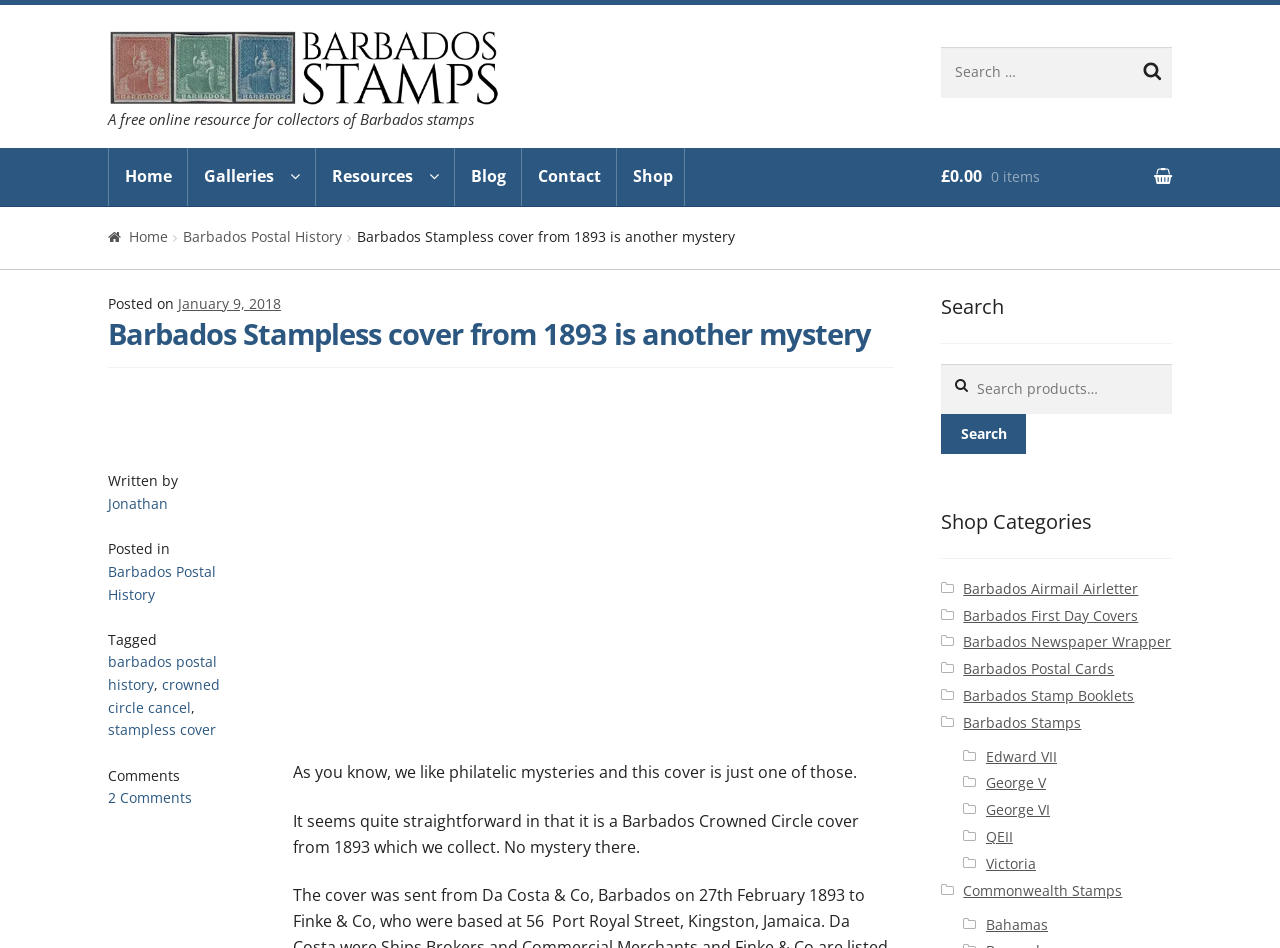Can you determine the bounding box coordinates of the area that needs to be clicked to fulfill the following instruction: "View blog posts"?

[0.355, 0.156, 0.408, 0.217]